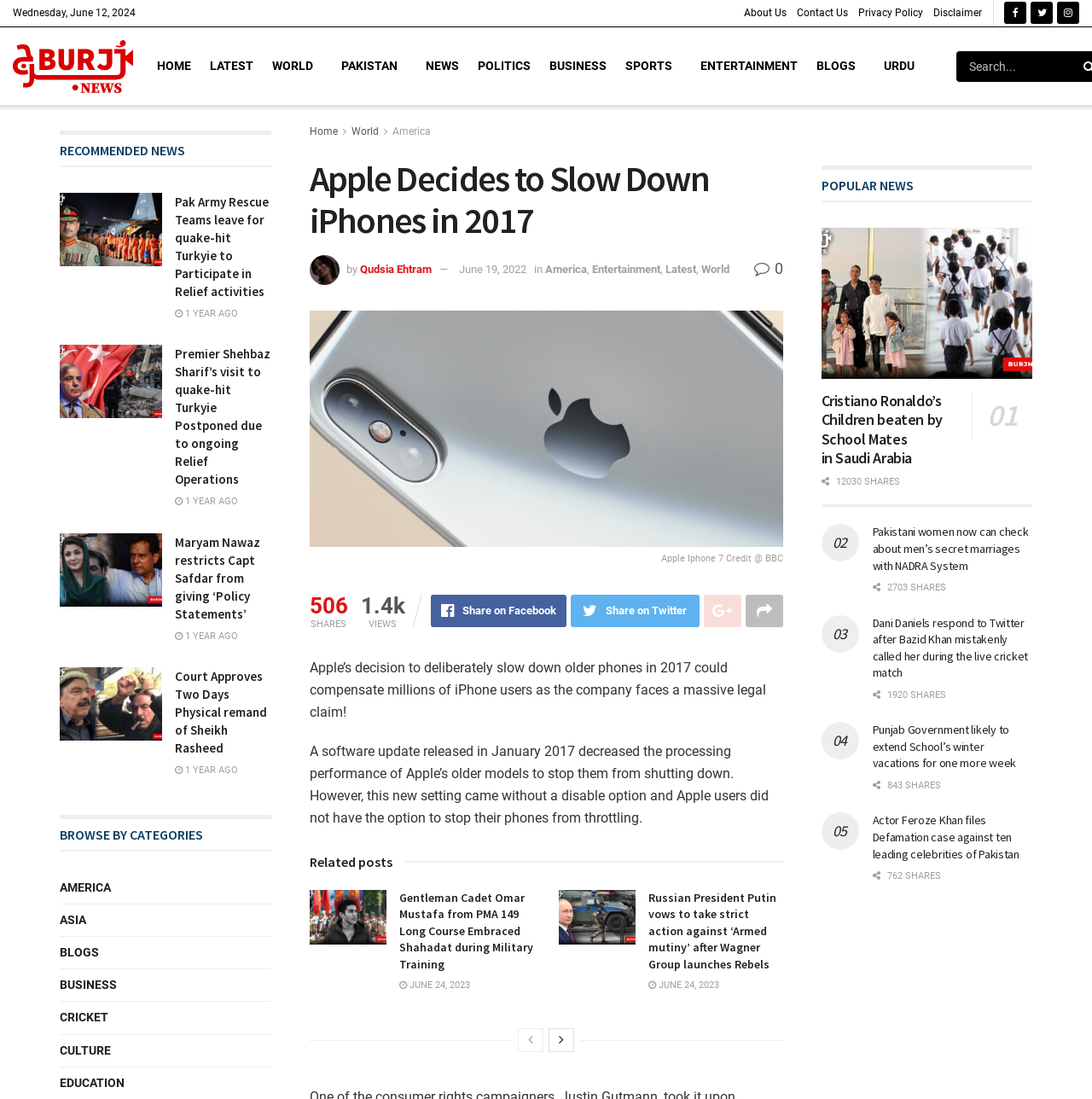Provide a single word or phrase answer to the question: 
What is the name of the author of the article?

Qudsia Ehtram